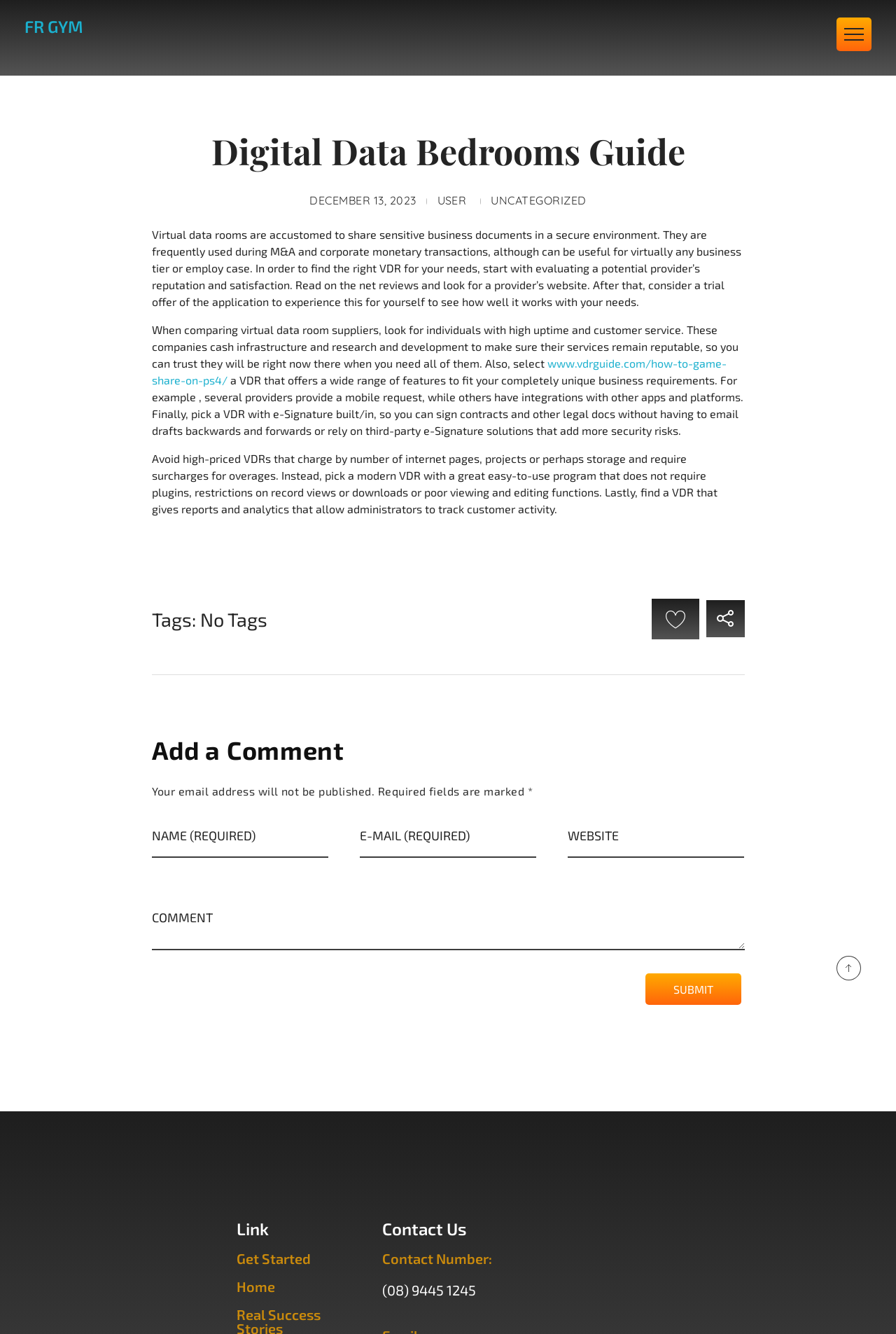Please determine the bounding box coordinates of the area that needs to be clicked to complete this task: 'Click the 'Submit' button'. The coordinates must be four float numbers between 0 and 1, formatted as [left, top, right, bottom].

[0.72, 0.73, 0.827, 0.753]